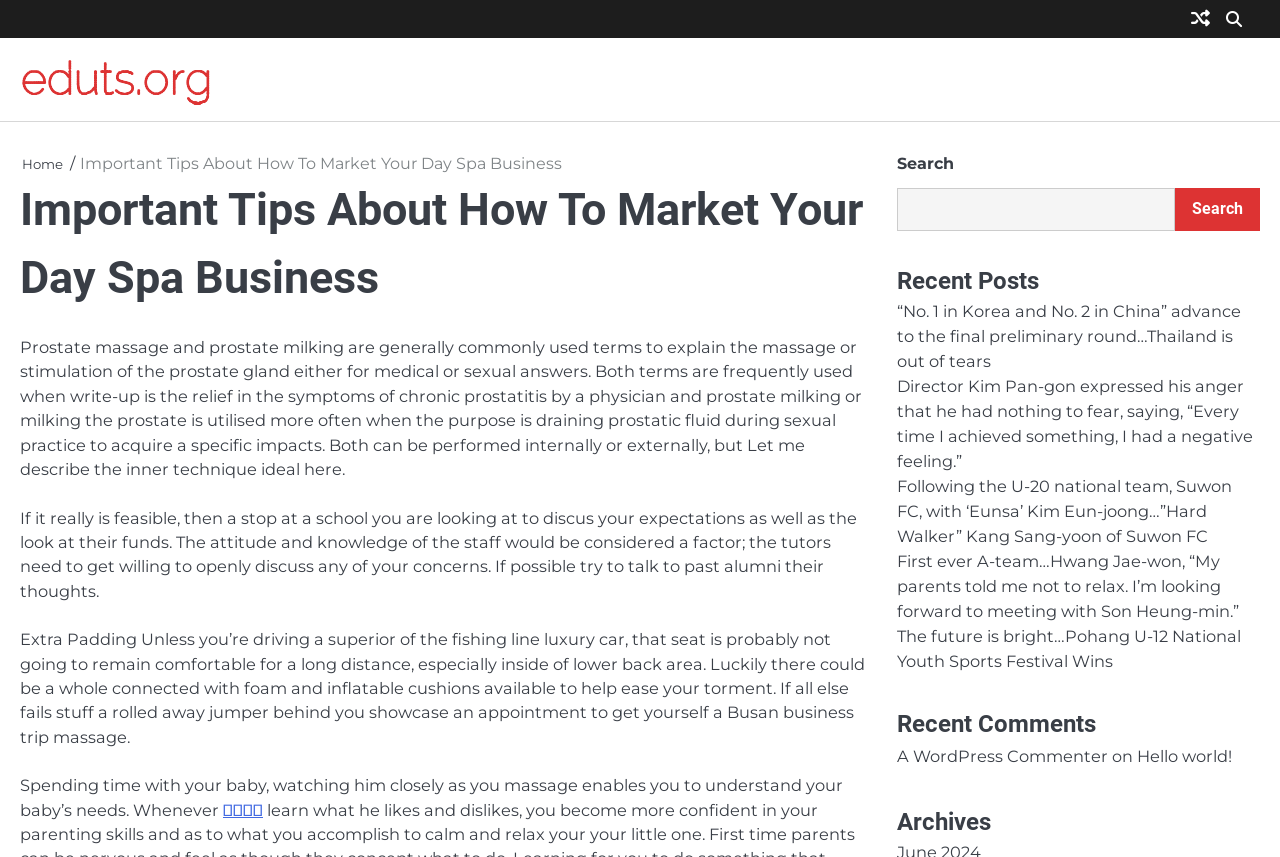Identify the bounding box coordinates of the region that needs to be clicked to carry out this instruction: "Click the 'eduts.org' link". Provide these coordinates as four float numbers ranging from 0 to 1, i.e., [left, top, right, bottom].

[0.016, 0.062, 0.165, 0.123]